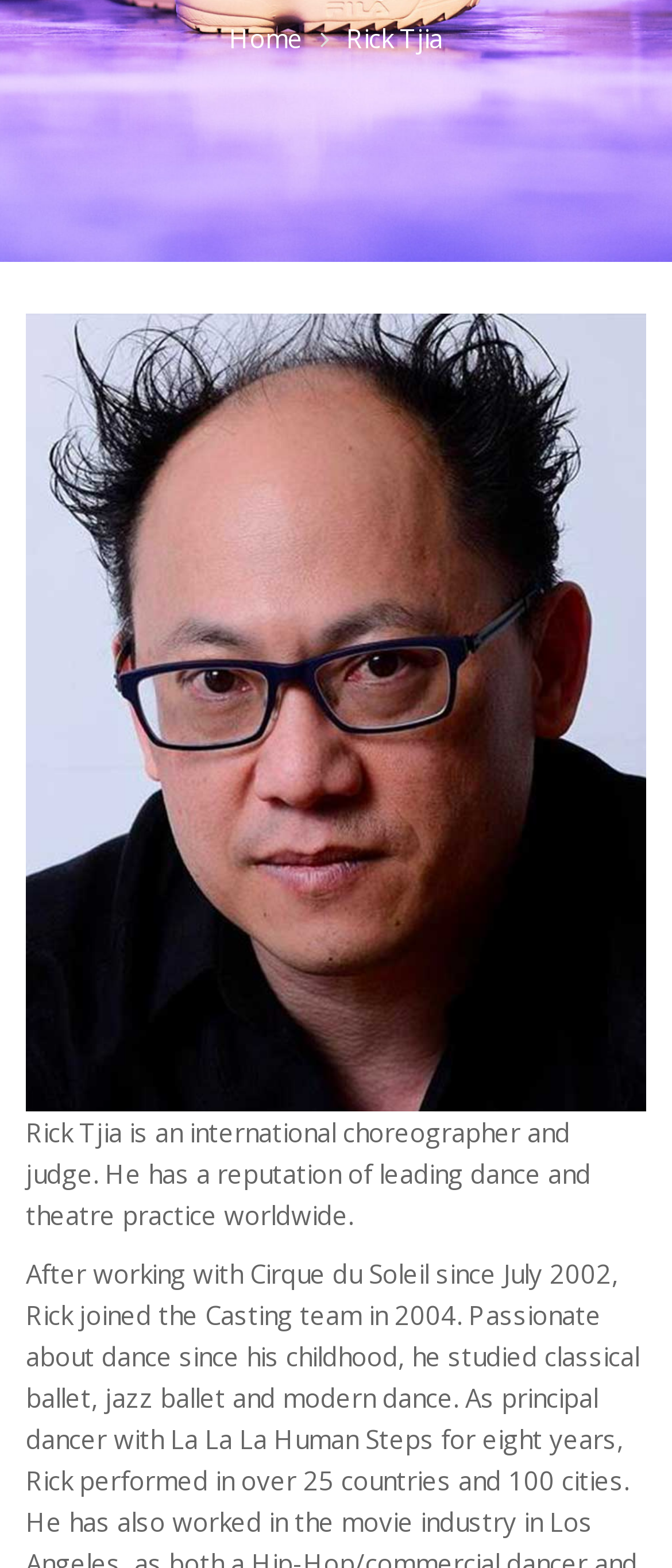Bounding box coordinates should be in the format (top-left x, top-left y, bottom-right x, bottom-right y) and all values should be floating point numbers between 0 and 1. Determine the bounding box coordinate for the UI element described as: Home

[0.341, 0.011, 0.451, 0.037]